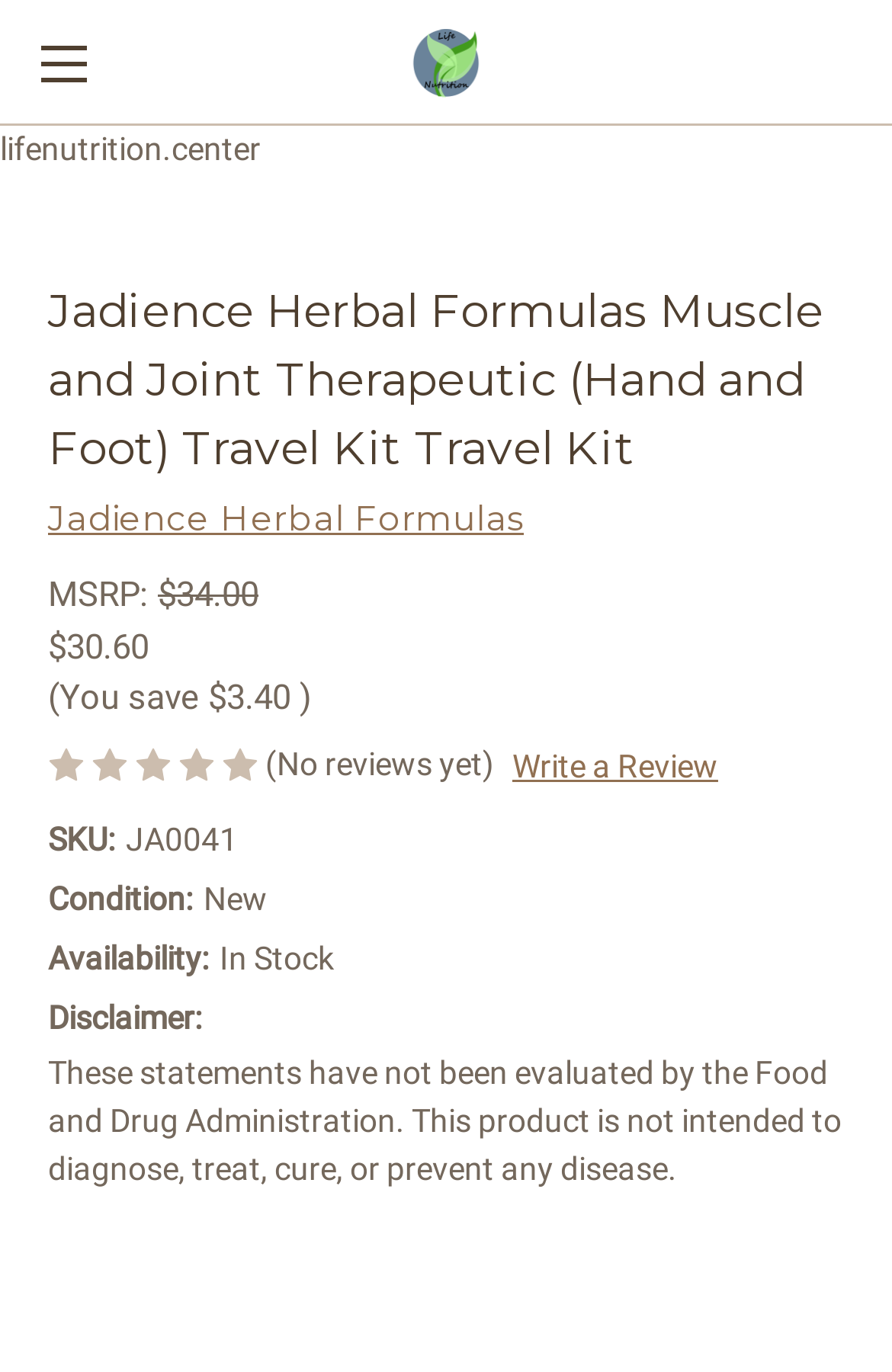What is the disclaimer of the product?
Based on the screenshot, answer the question with a single word or phrase.

These statements have not been evaluated by the Food and Drug Administration.